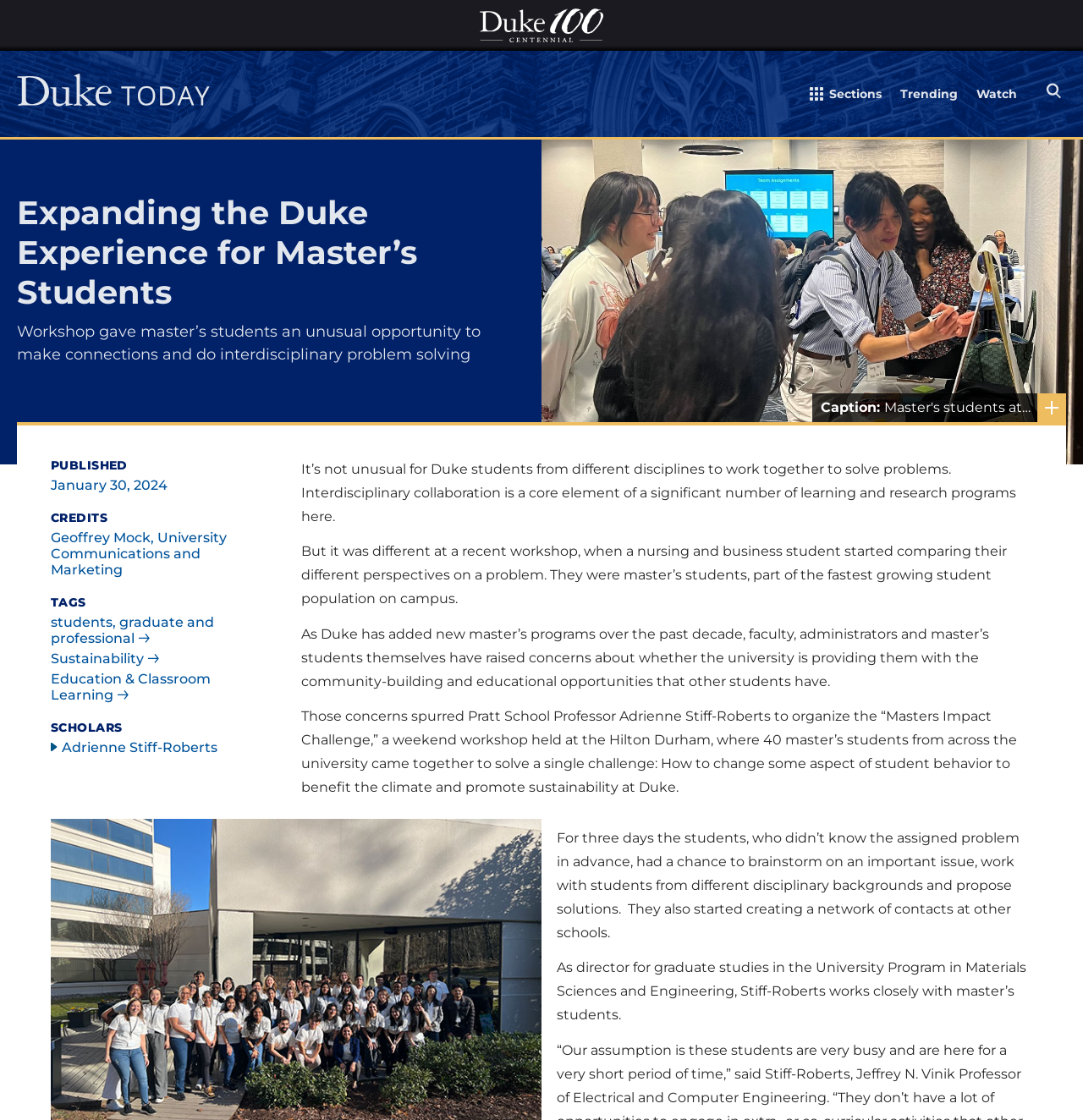Identify and extract the heading text of the webpage.

Expanding the Duke Experience for Master’s Students